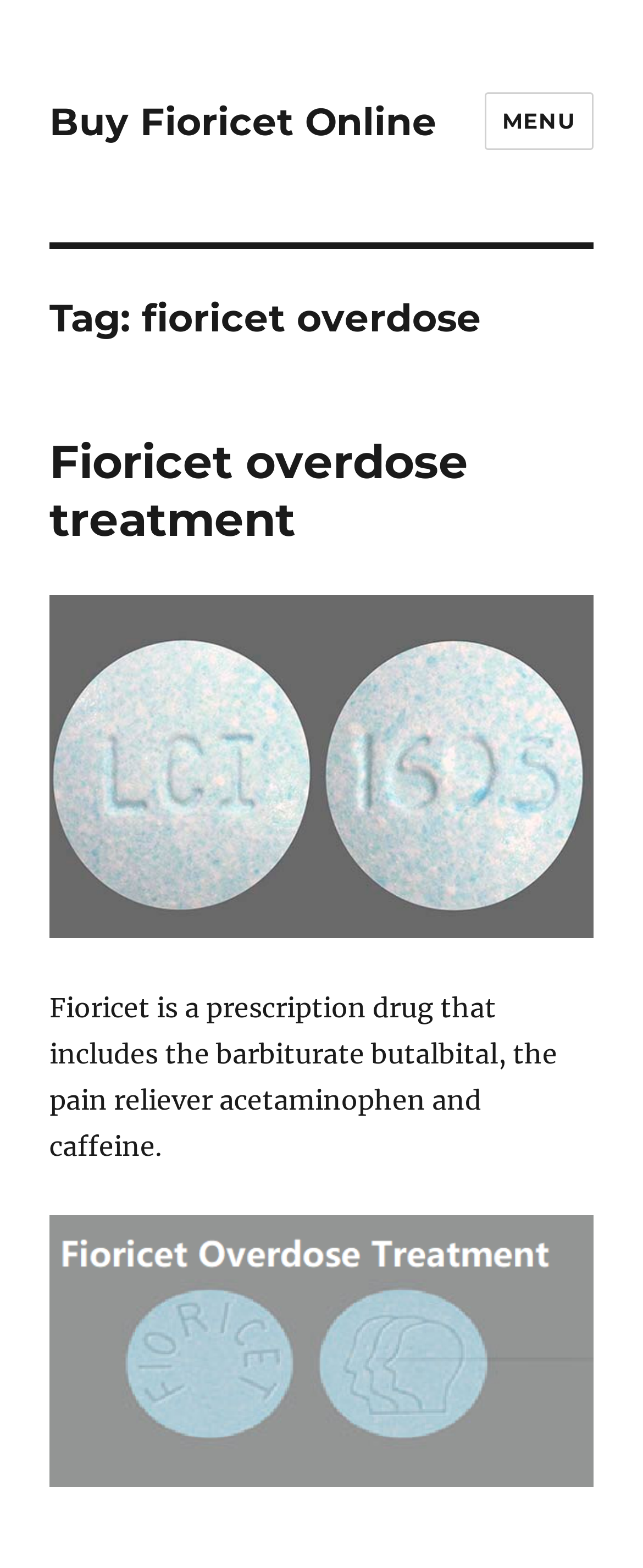Please find and generate the text of the main heading on the webpage.

Tag: fioricet overdose